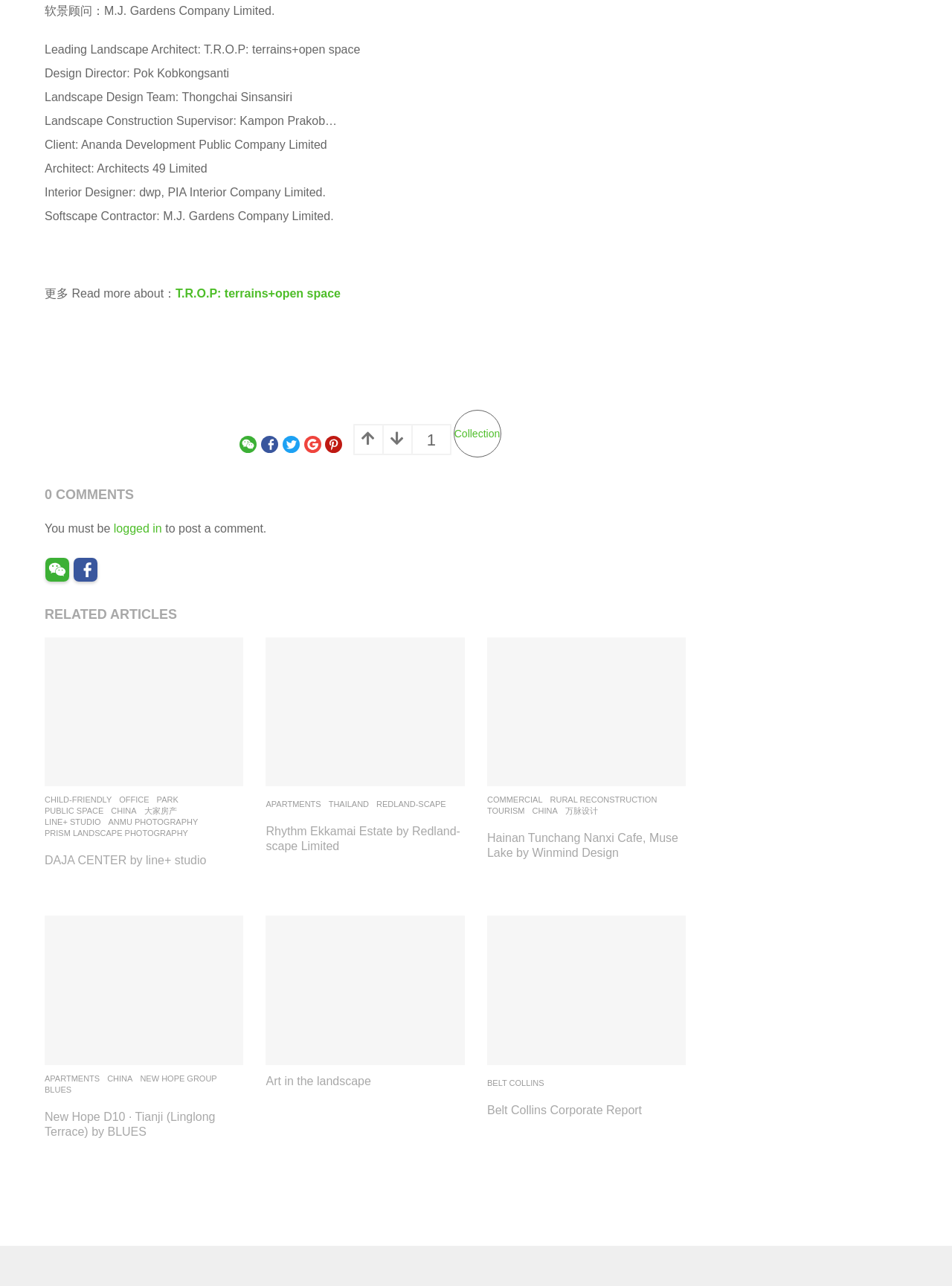How many related articles are listed on the webpage?
Use the image to give a comprehensive and detailed response to the question.

The answer can be found by counting the number of article elements listed under the 'RELATED ARTICLES' heading, which are 'DAJA CENTER by line+ studio', 'Rhythm Ekkamai Estate by Redland-scape Limited', 'Hainan Tunchang Nanxi Cafe, Muse Lake by Winmind Design', 'New Hope D10 · Tianji (Linglong Terrace) by BLUES', and 'Art in the landscape'.